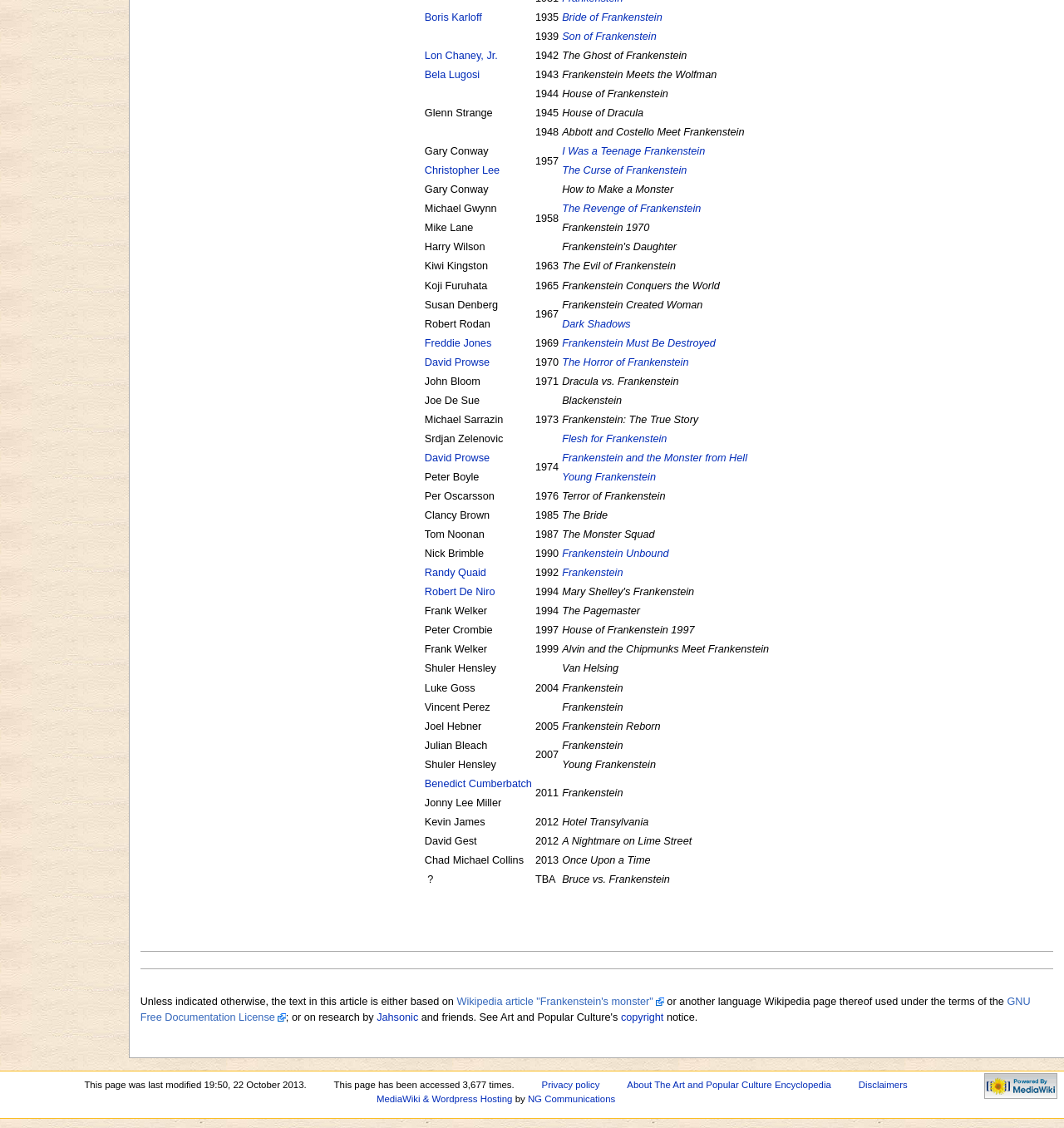Give a one-word or short phrase answer to this question: 
What is the title of the 1942 film?

The Ghost of Frankenstein